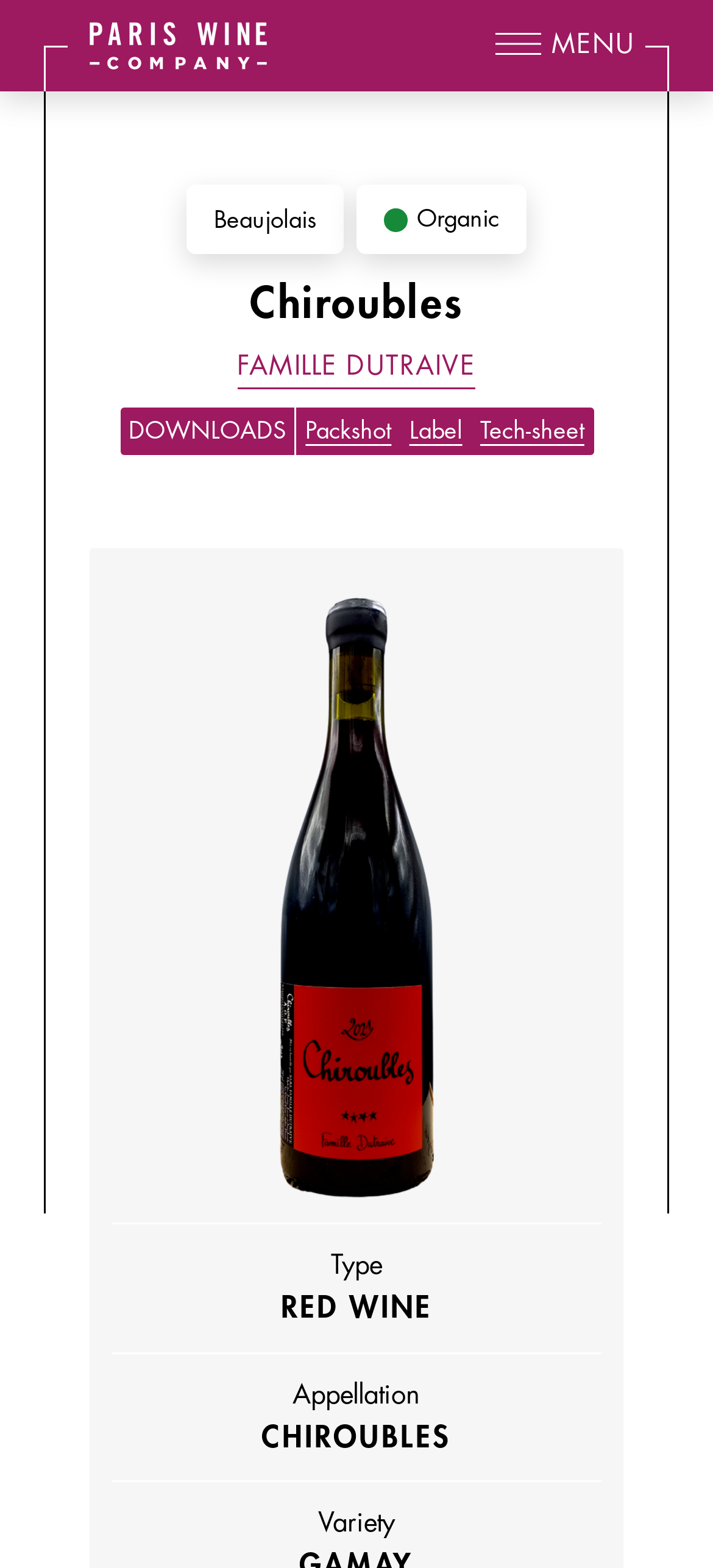Please identify the bounding box coordinates of the clickable element to fulfill the following instruction: "Click the MENU button". The coordinates should be four float numbers between 0 and 1, i.e., [left, top, right, bottom].

[0.758, 0.017, 0.906, 0.041]